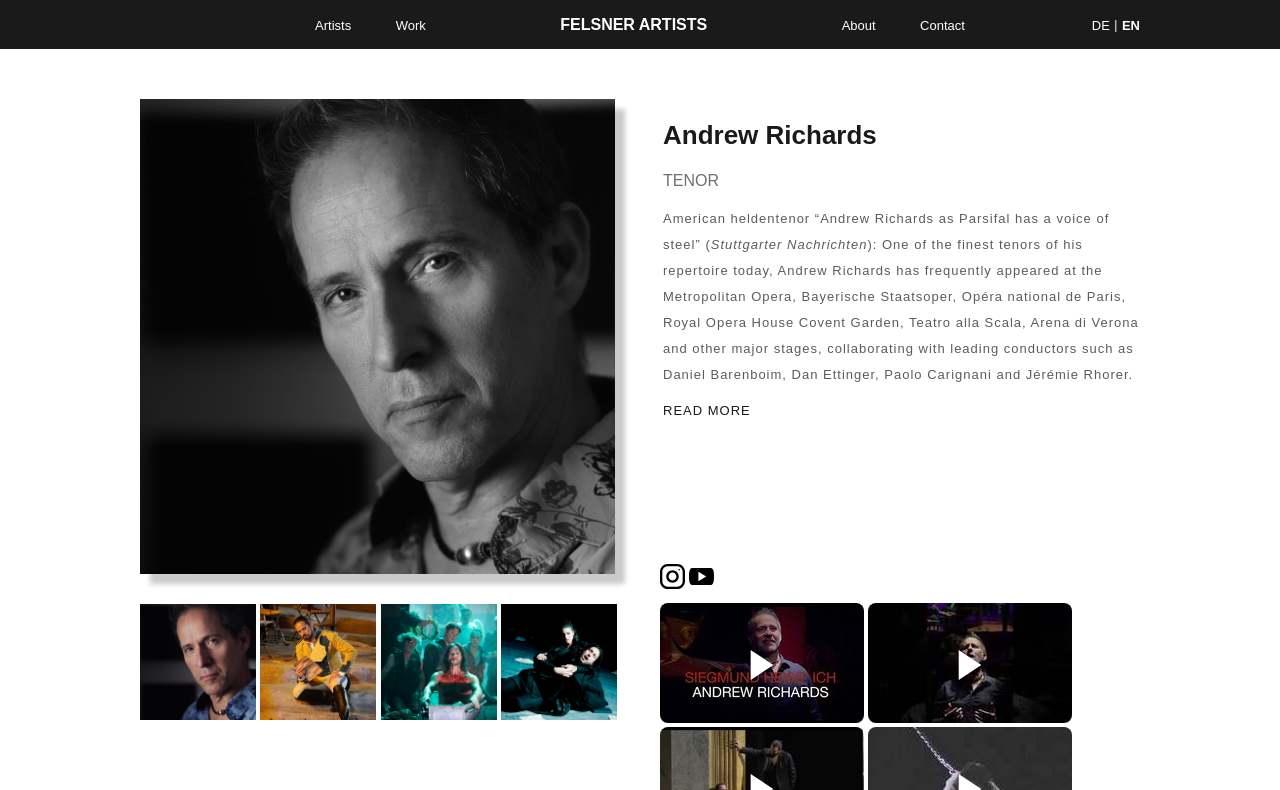How many images are on the webpage?
From the image, respond using a single word or phrase.

7